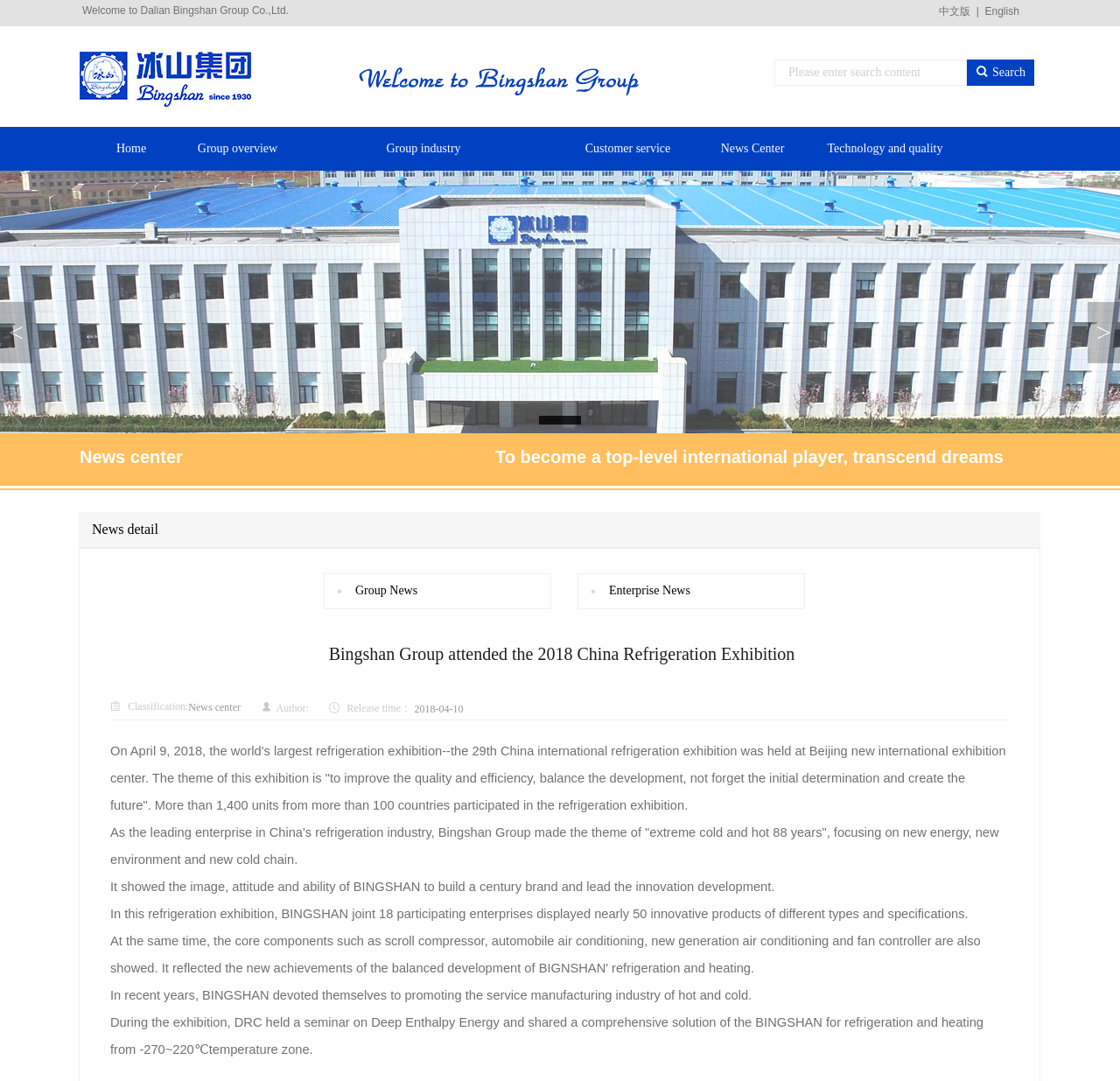Please identify the bounding box coordinates of the element's region that I should click in order to complete the following instruction: "Learn about group industry". The bounding box coordinates consist of four float numbers between 0 and 1, i.e., [left, top, right, bottom].

[0.261, 0.117, 0.495, 0.158]